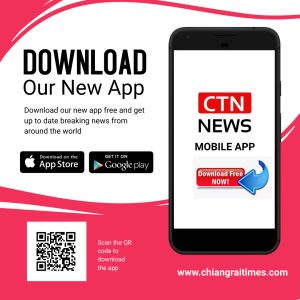What is the purpose of the QR code?
Provide a fully detailed and comprehensive answer to the question.

The caption states that the QR code is provided for quick access to the app, making the download process seamless and convenient for users.